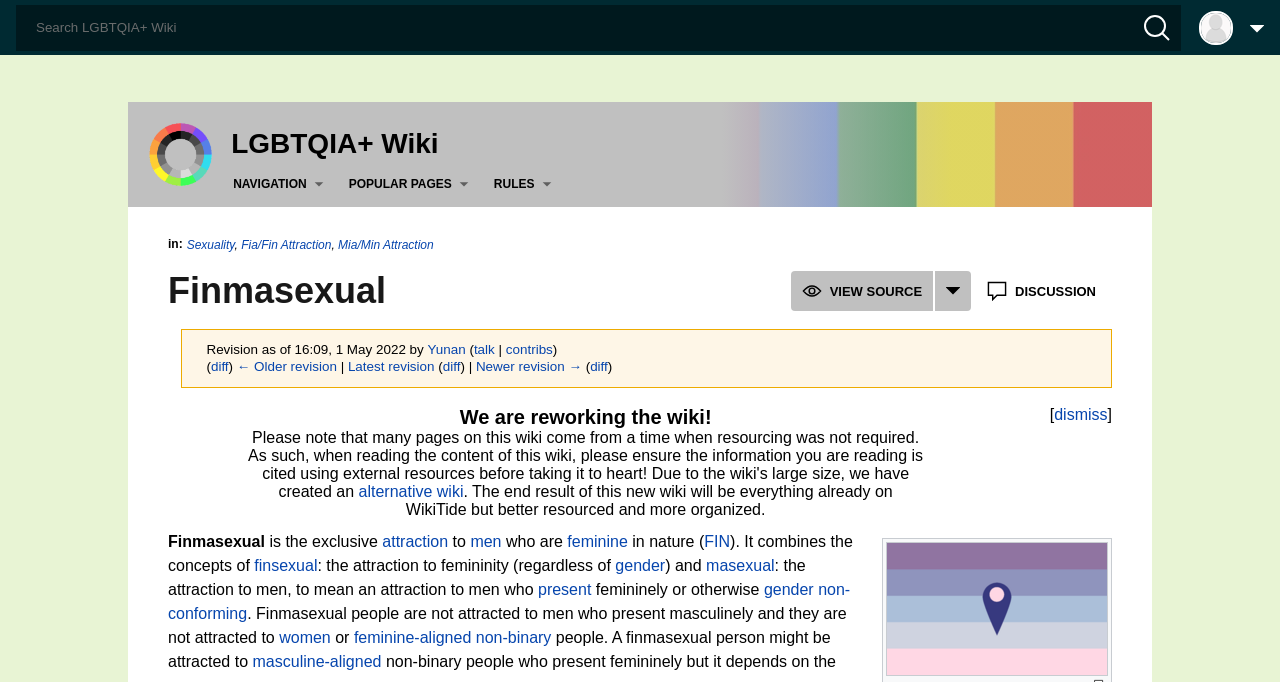Respond with a single word or phrase:
What is the alternative wiki mentioned on this page?

WikiTide